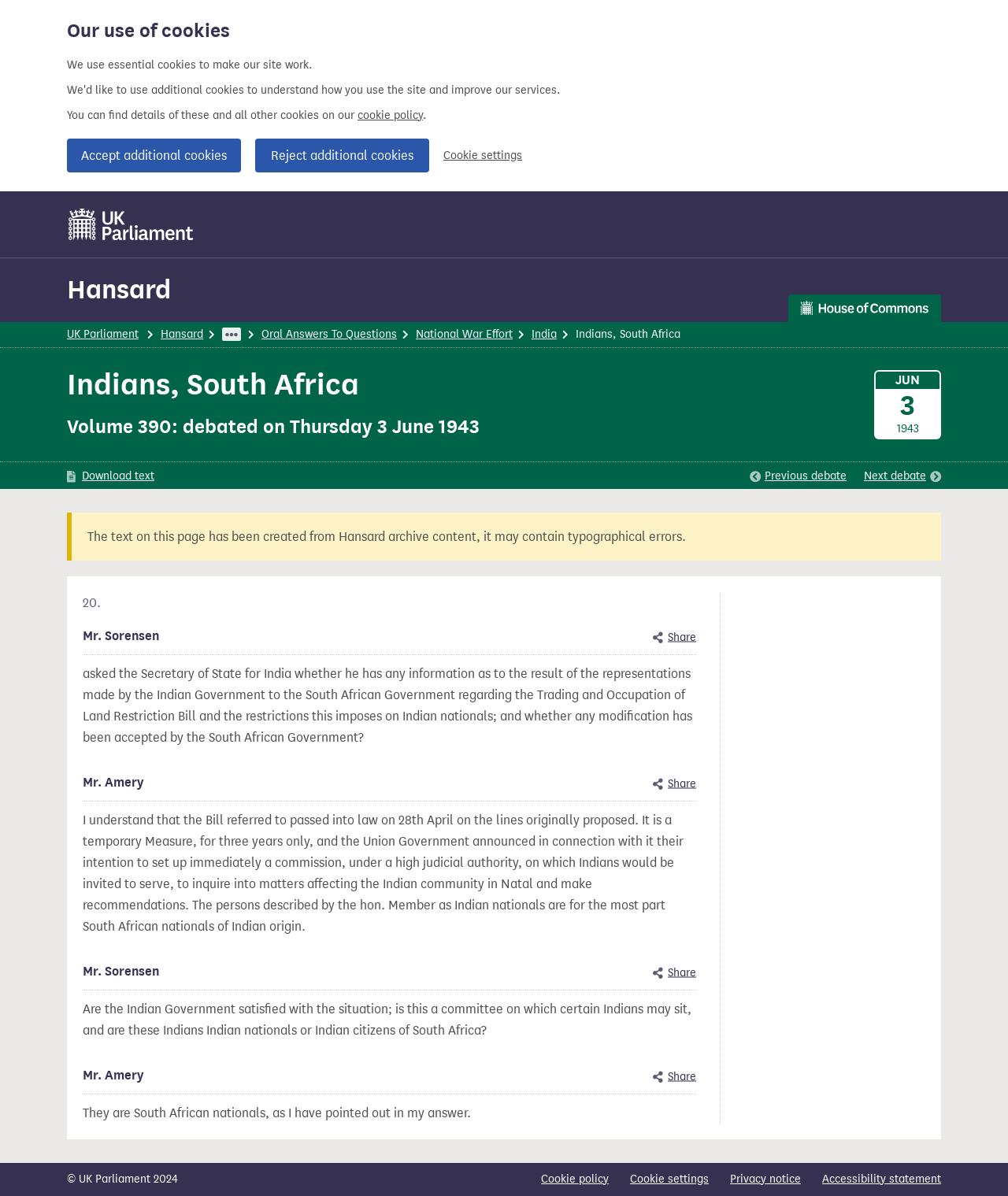Who asked the question about the Trading and Occupation of Land Restriction Bill?
From the image, provide a succinct answer in one word or a short phrase.

Mr. Sorensen